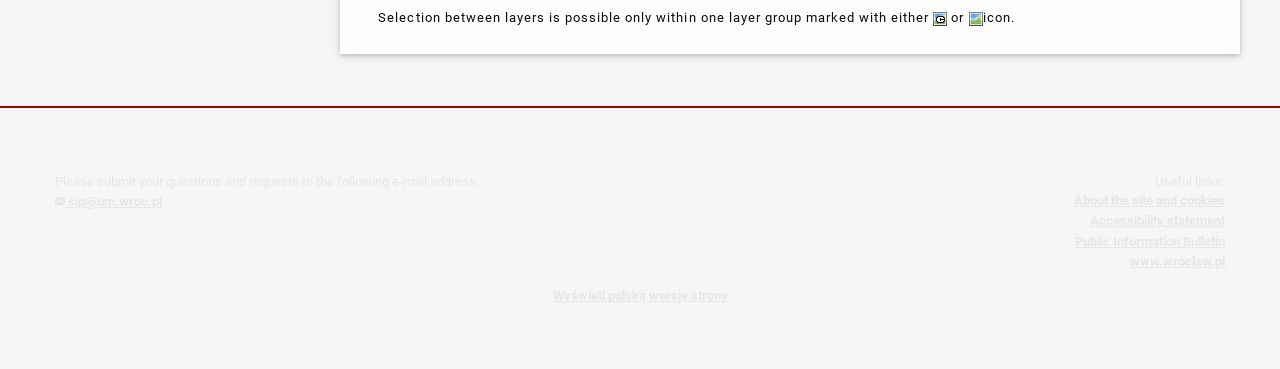Given the webpage screenshot and the description, determine the bounding box coordinates (top-left x, top-left y, bottom-right x, bottom-right y) that define the location of the UI element matching this description: Wyświetl polską wersję strony

[0.432, 0.779, 0.568, 0.82]